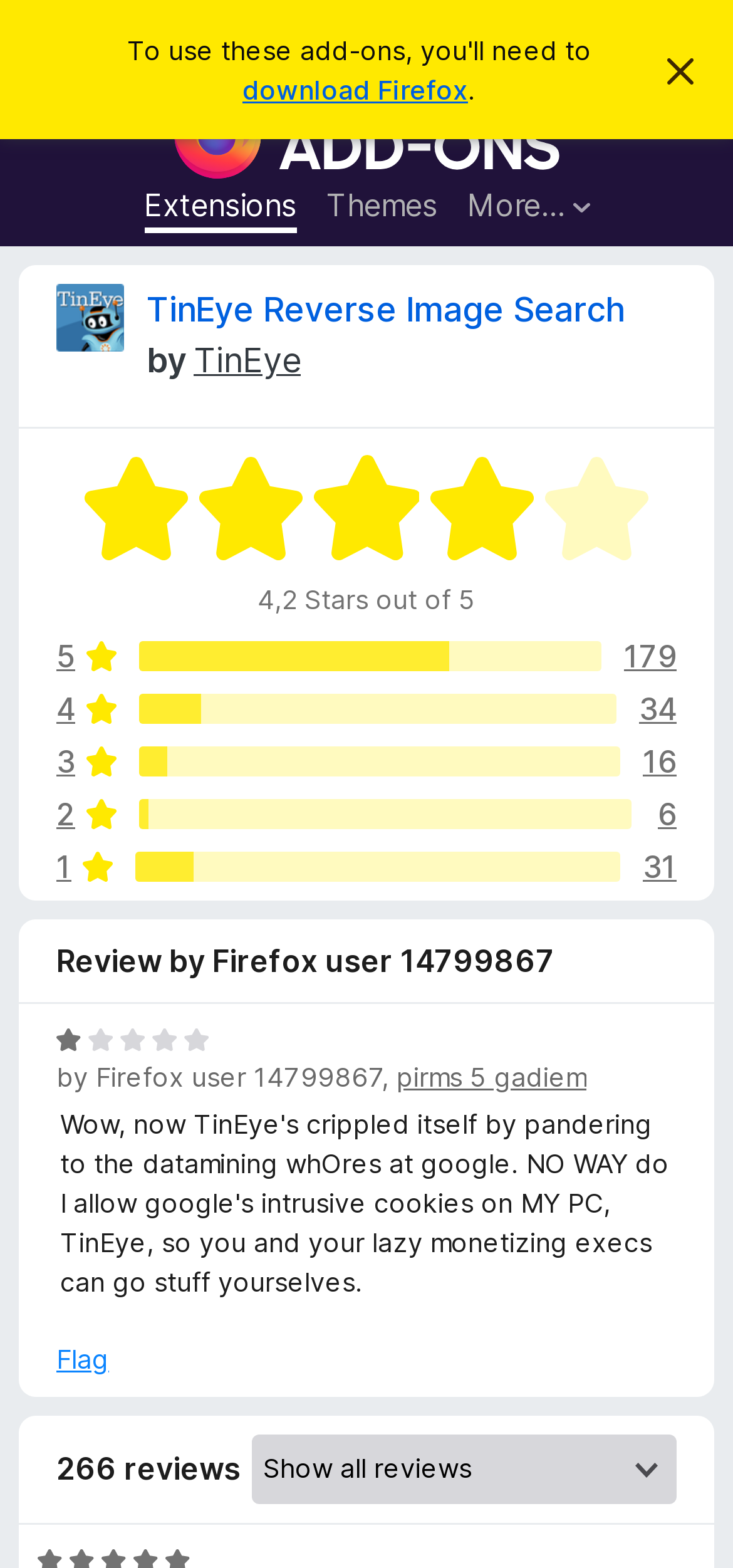Pinpoint the bounding box coordinates of the clickable element to carry out the following instruction: "Search for add-ons."

[0.031, 0.012, 0.851, 0.097]